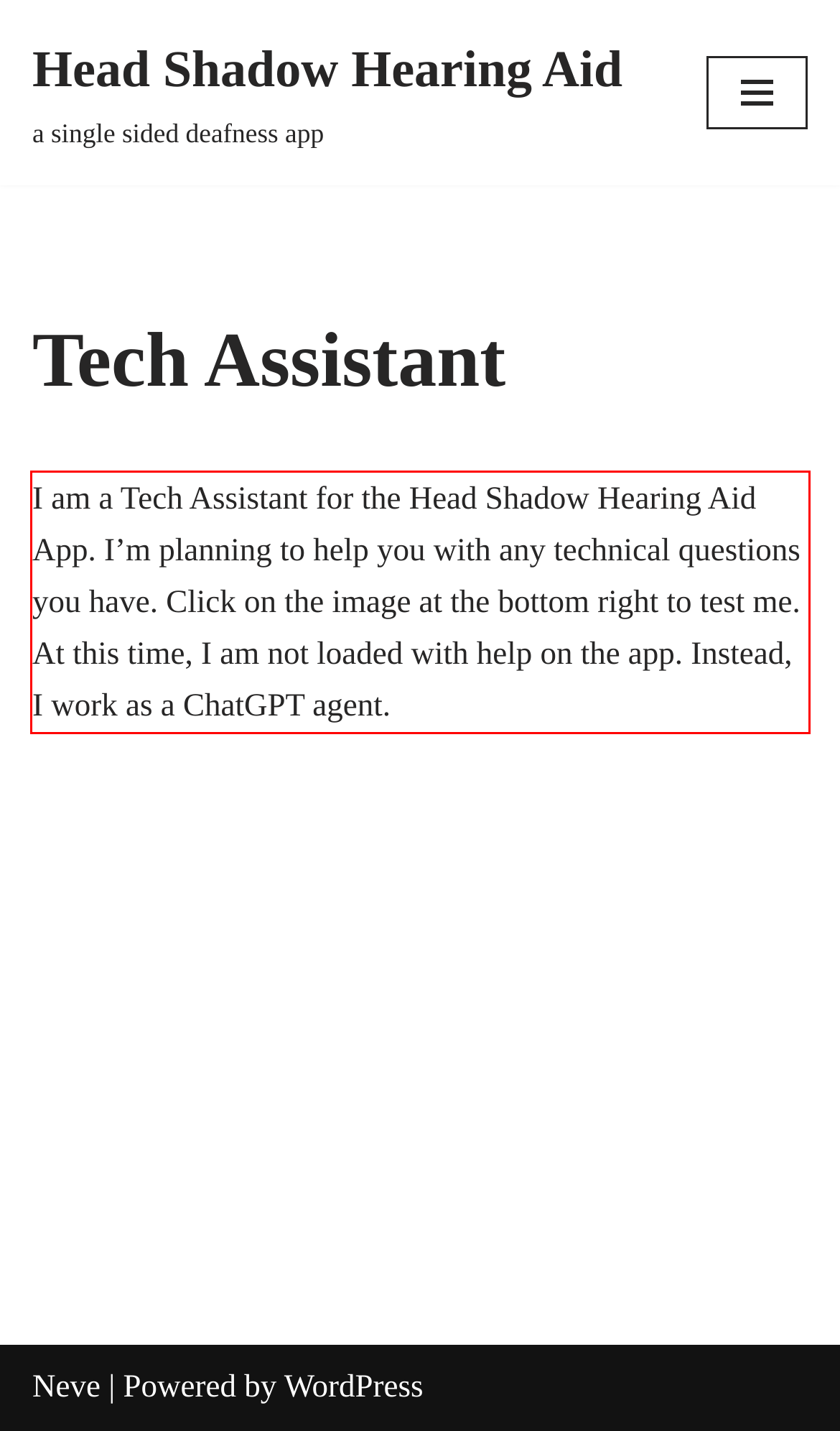You are given a webpage screenshot with a red bounding box around a UI element. Extract and generate the text inside this red bounding box.

I am a Tech Assistant for the Head Shadow Hearing Aid App. I’m planning to help you with any technical questions you have. Click on the image at the bottom right to test me. At this time, I am not loaded with help on the app. Instead, I work as a ChatGPT agent.